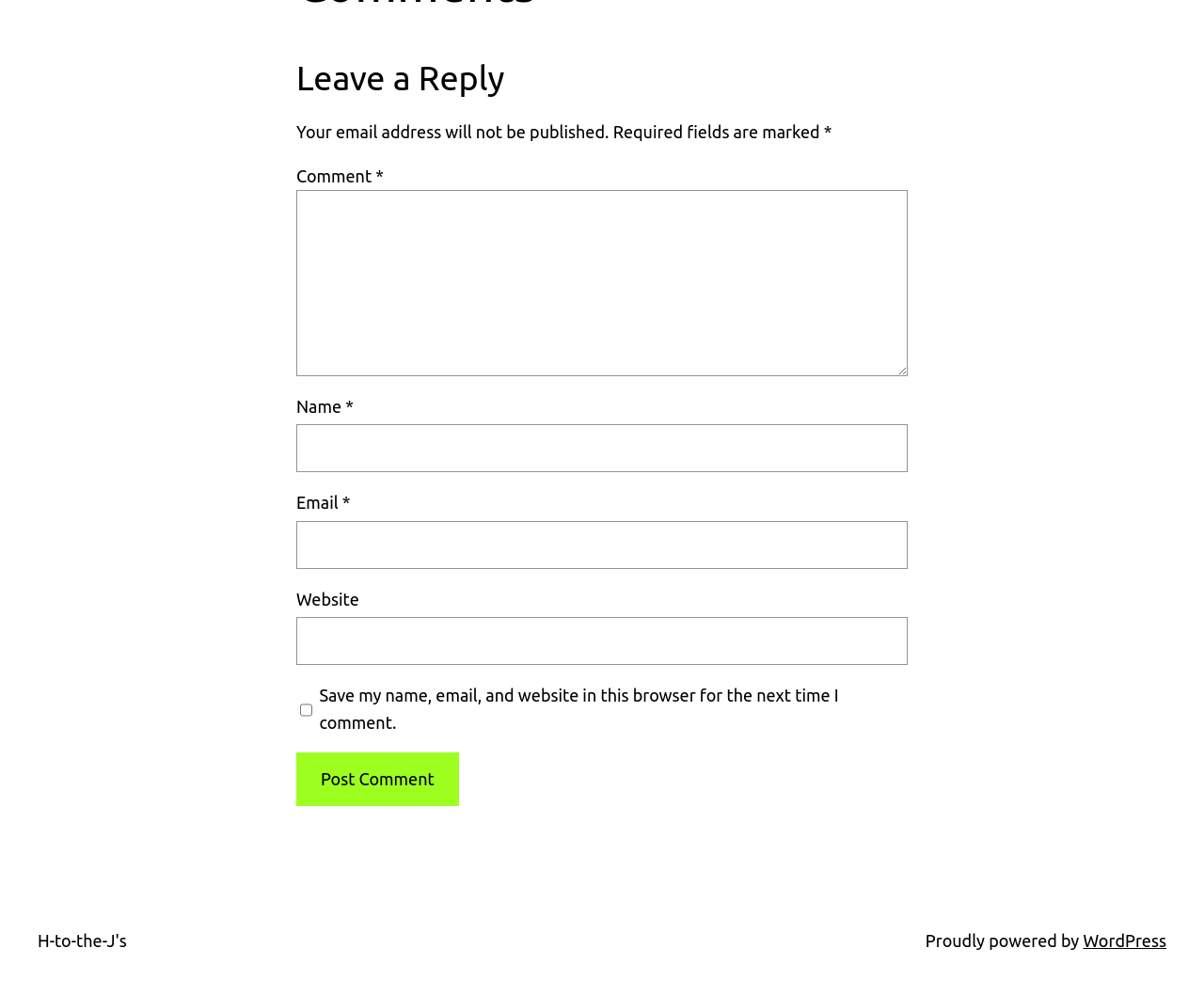Determine the bounding box coordinates of the area to click in order to meet this instruction: "Enter your name".

[0.246, 0.426, 0.754, 0.474]